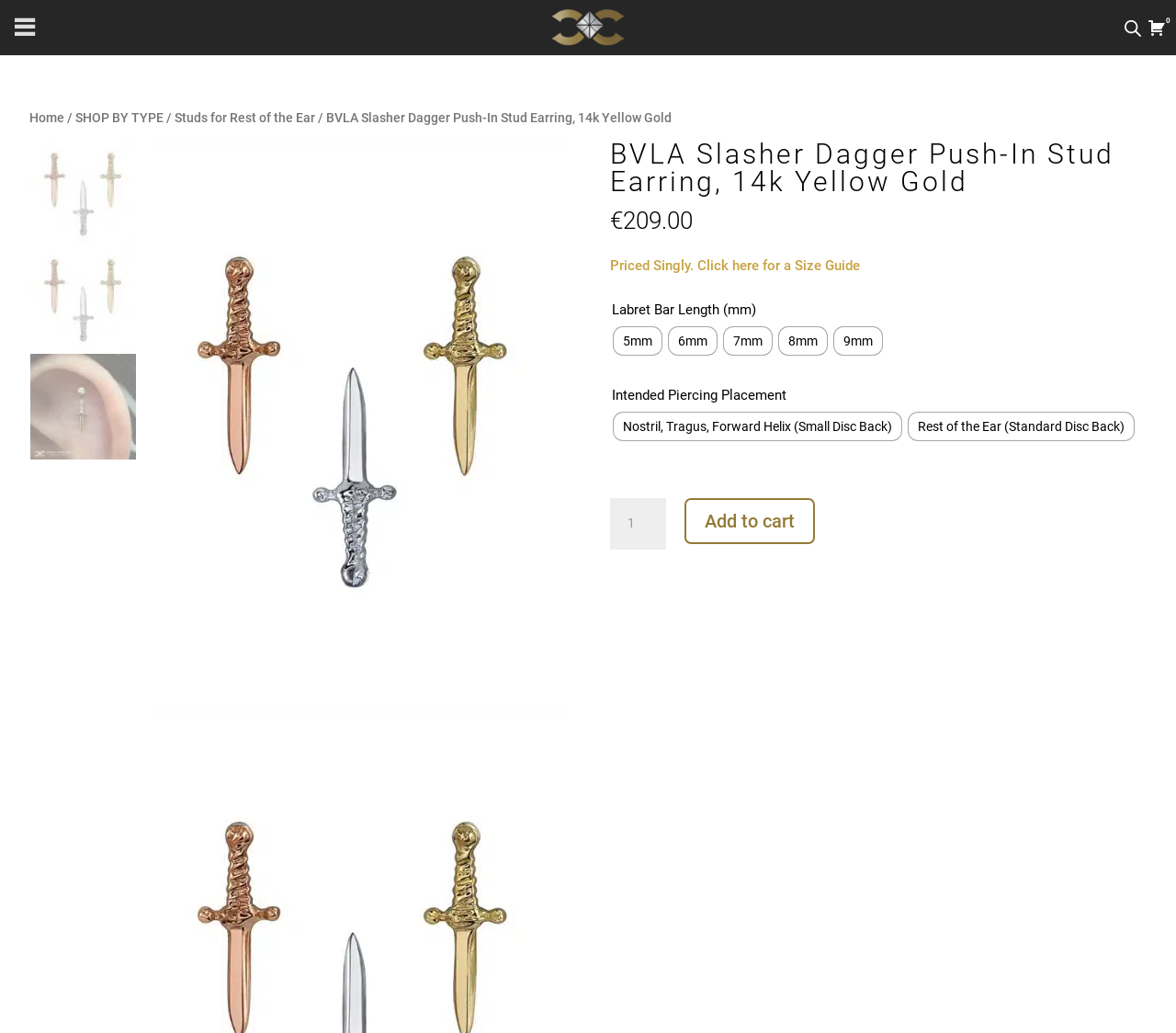Identify and provide the text content of the webpage's primary headline.

BVLA Slasher Dagger Push-In Stud Earring, 14k Yellow Gold